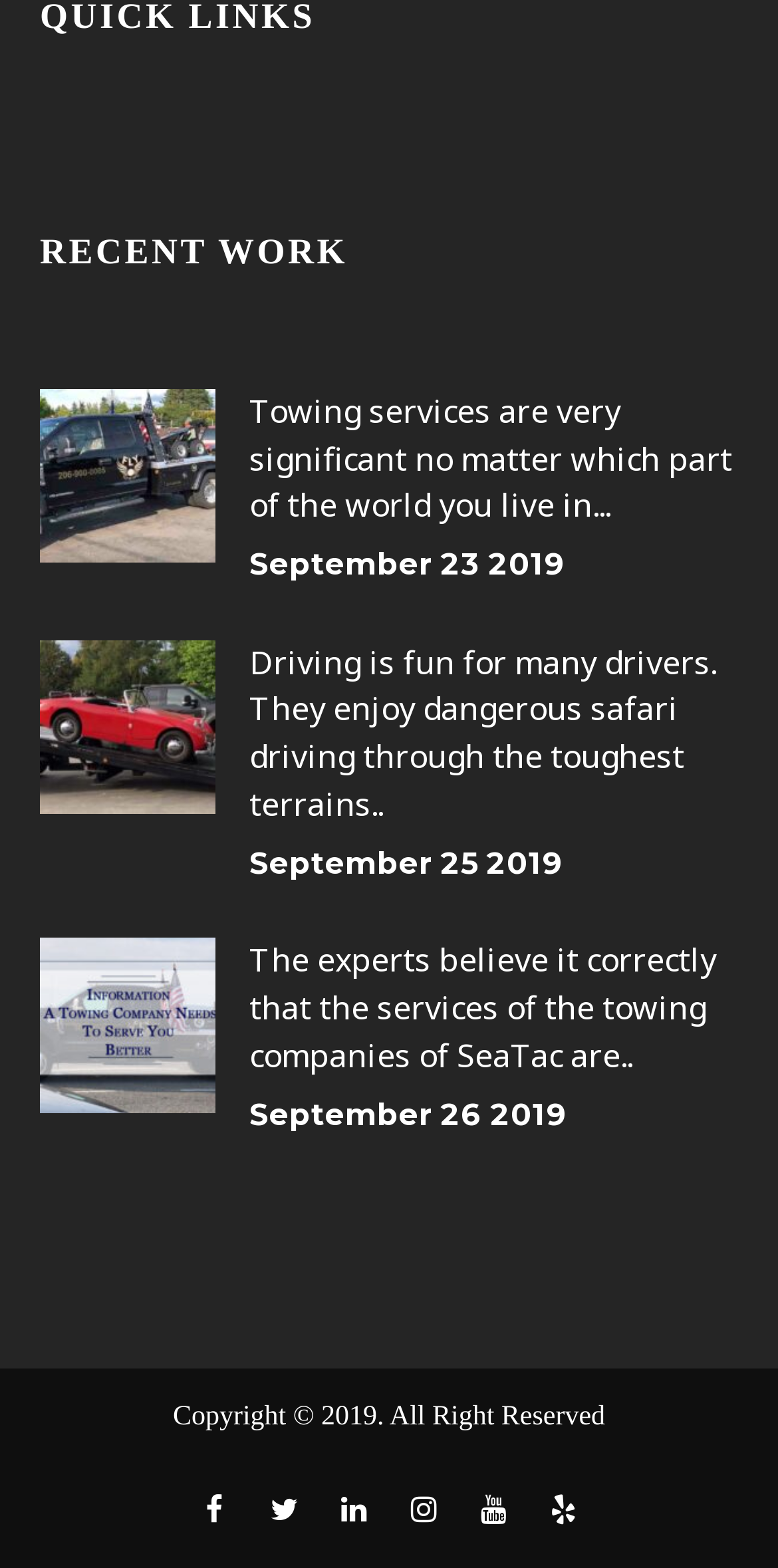Please pinpoint the bounding box coordinates for the region I should click to adhere to this instruction: "Read about how to protect a car from getting stuck on dirt or sand".

[0.051, 0.448, 0.276, 0.474]